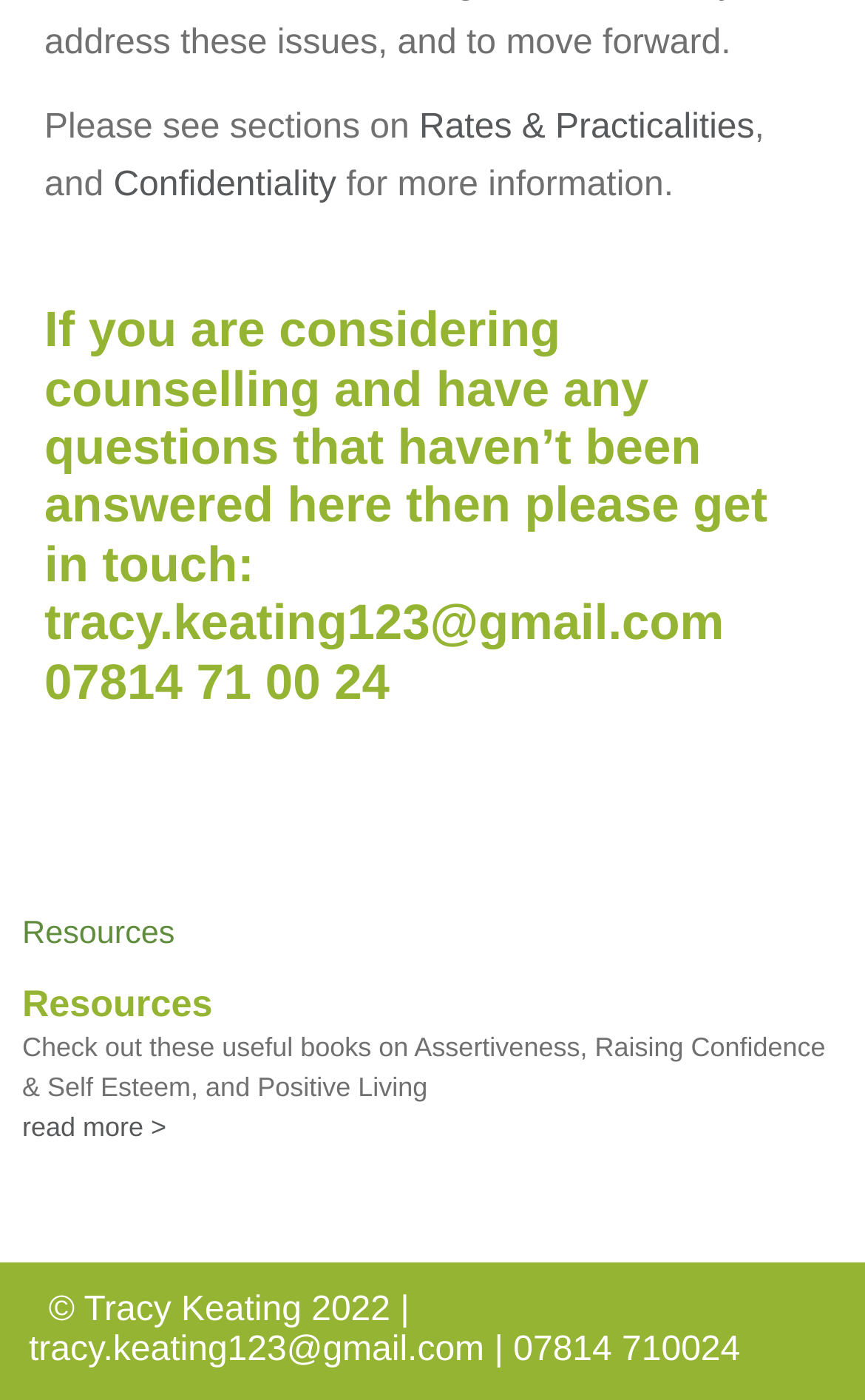Could you please study the image and provide a detailed answer to the question:
What is the phone number of the counsellor?

The phone number of the counsellor can be found in the section where it says 'If you are considering counselling and have any questions that haven’t been answered here then please get in touch:' followed by the phone number.